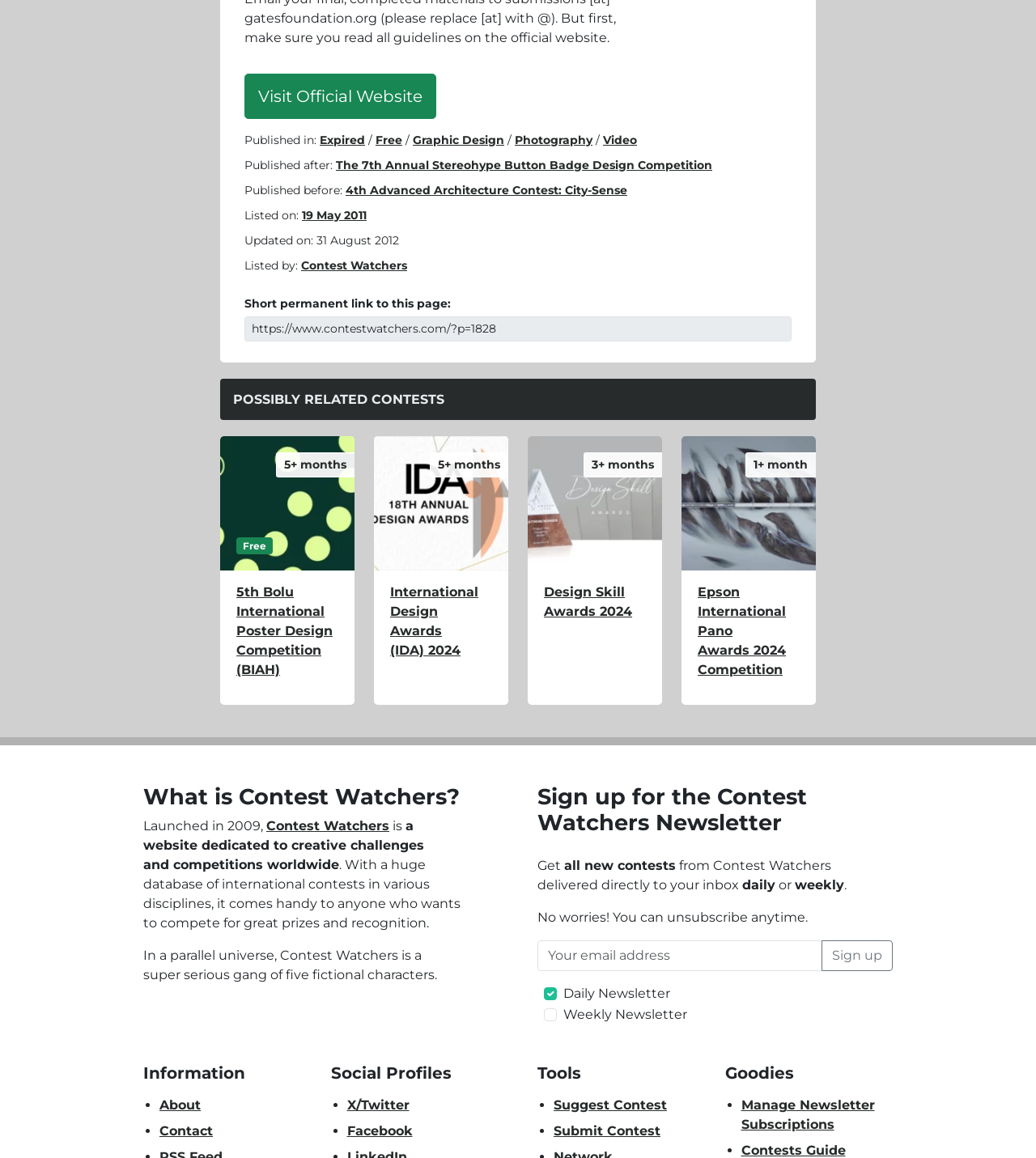Find the bounding box coordinates of the element to click in order to complete the given instruction: "Click the link '812'."

None